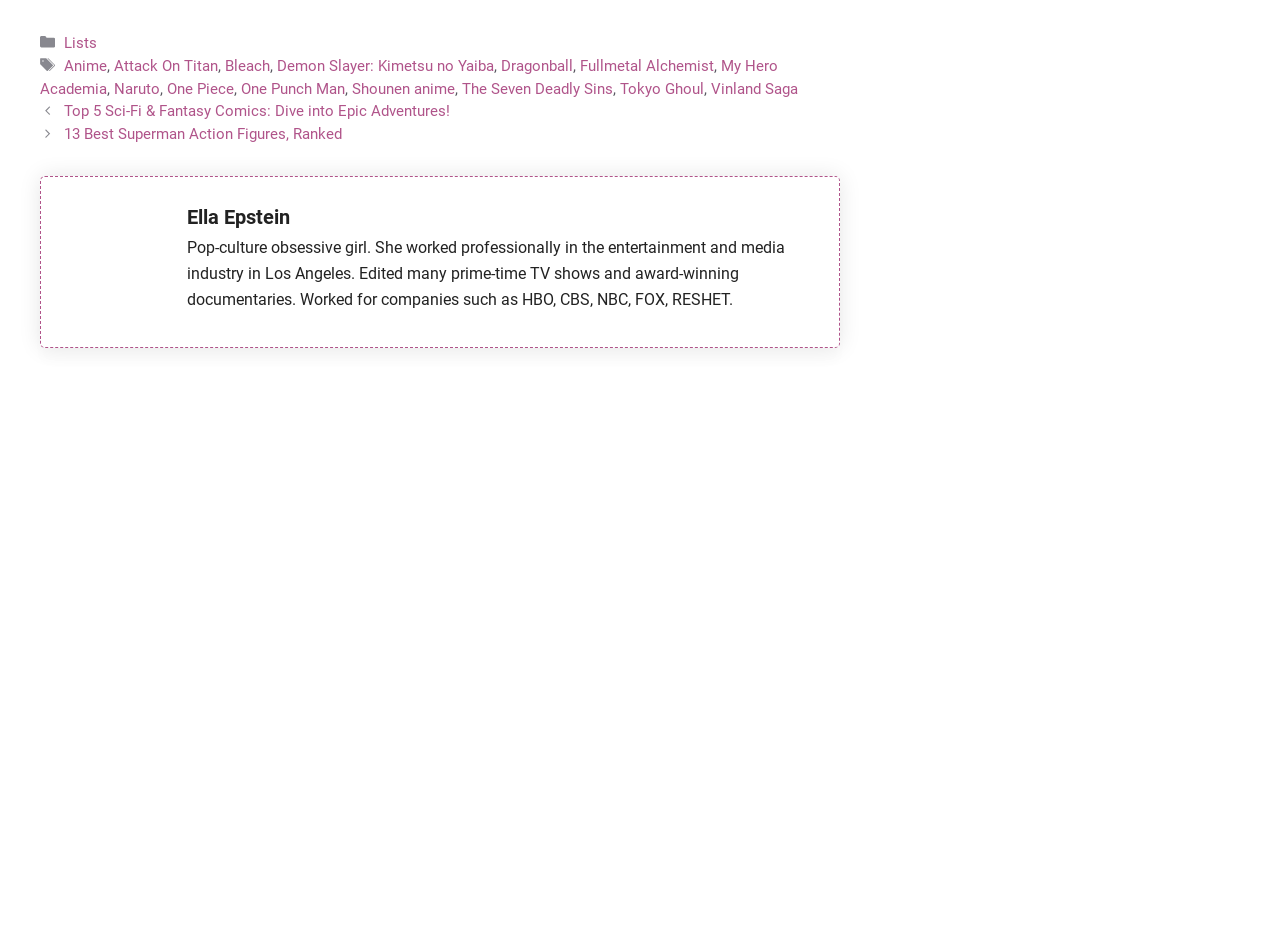Locate the bounding box coordinates of the clickable area needed to fulfill the instruction: "Click on the 'Top 5 Sci-Fi & Fantasy Comics: Dive into Epic Adventures!' link".

[0.05, 0.109, 0.352, 0.128]